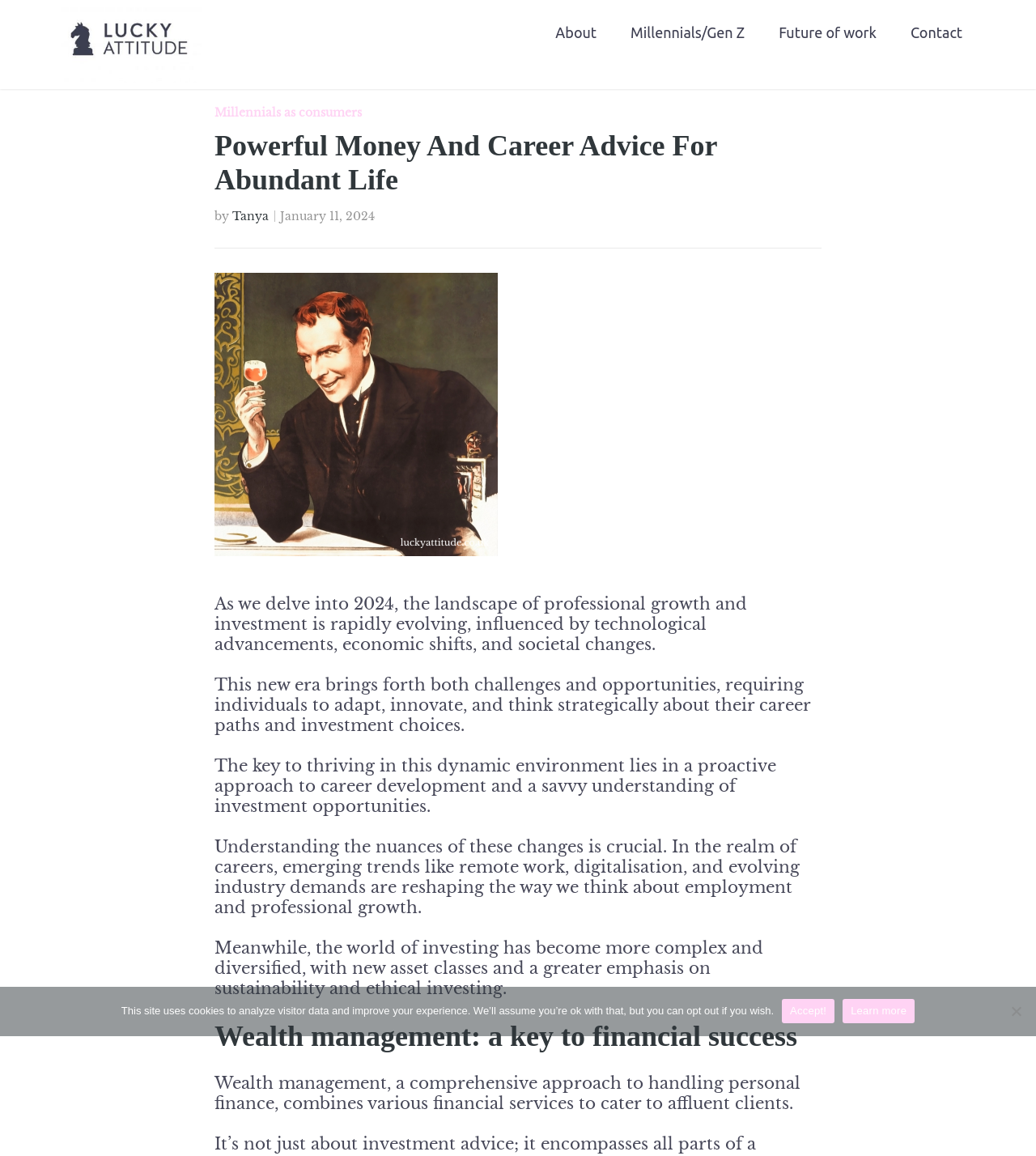Return the bounding box coordinates of the UI element that corresponds to this description: "Future of work". The coordinates must be given as four float numbers in the range of 0 and 1, [left, top, right, bottom].

[0.735, 0.019, 0.862, 0.037]